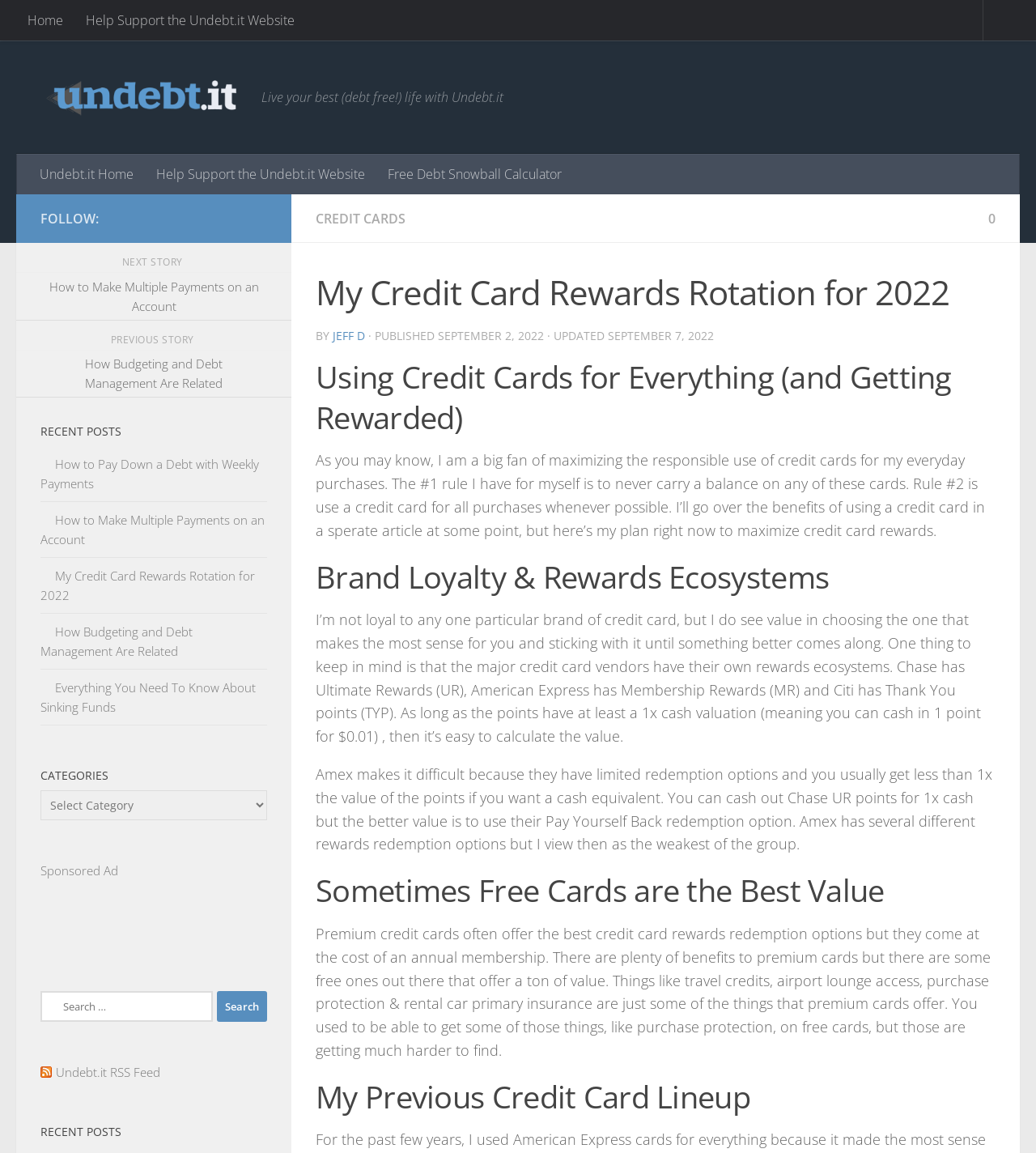What is the author's name?
Kindly give a detailed and elaborate answer to the question.

The author's name can be found in the section 'My Credit Card Rewards Rotation for 2022' where it says 'BY JEFF D'. This section is located near the top of the webpage, below the title.